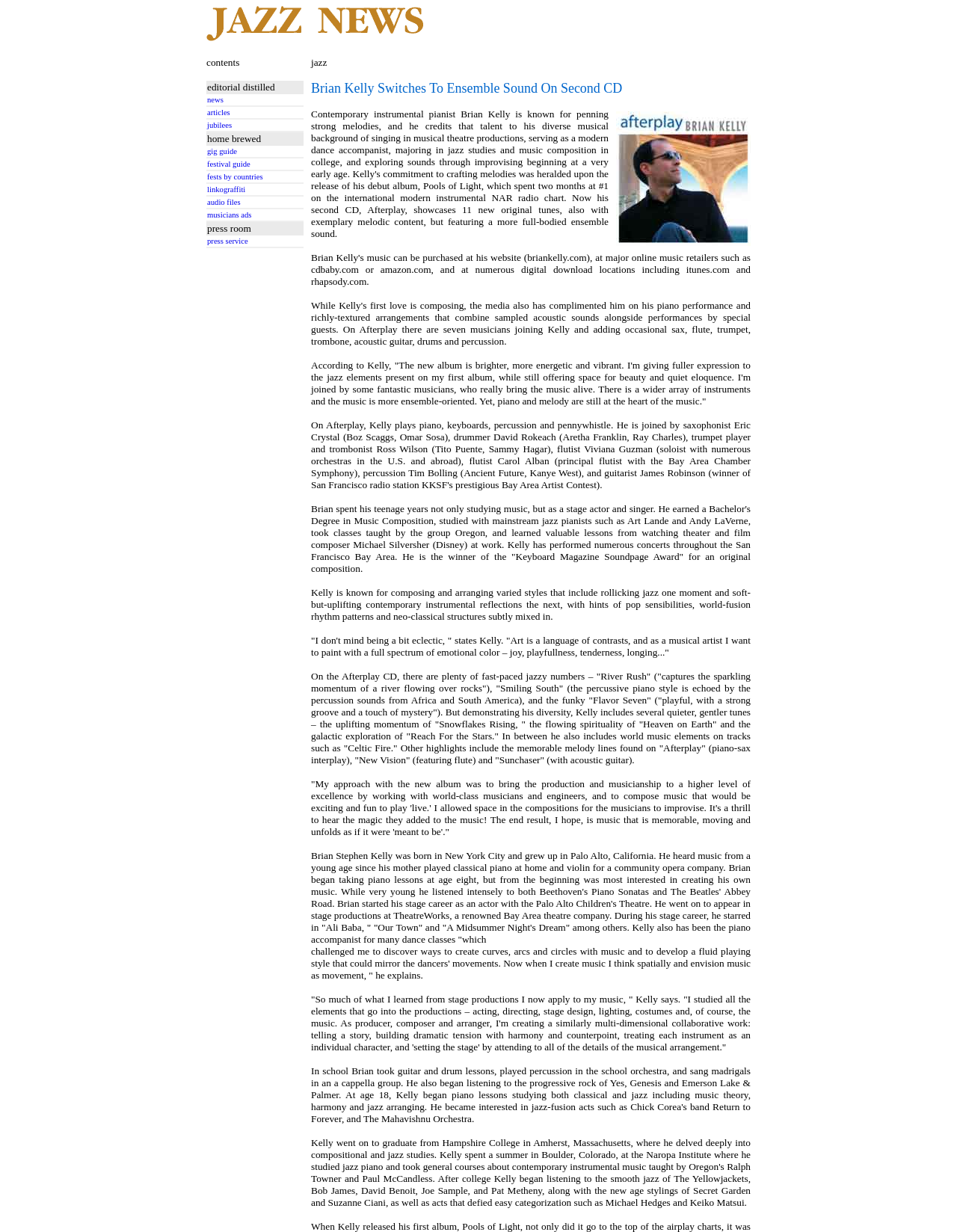Locate the bounding box coordinates of the area that needs to be clicked to fulfill the following instruction: "click gig guide". The coordinates should be in the format of four float numbers between 0 and 1, namely [left, top, right, bottom].

[0.216, 0.12, 0.316, 0.126]